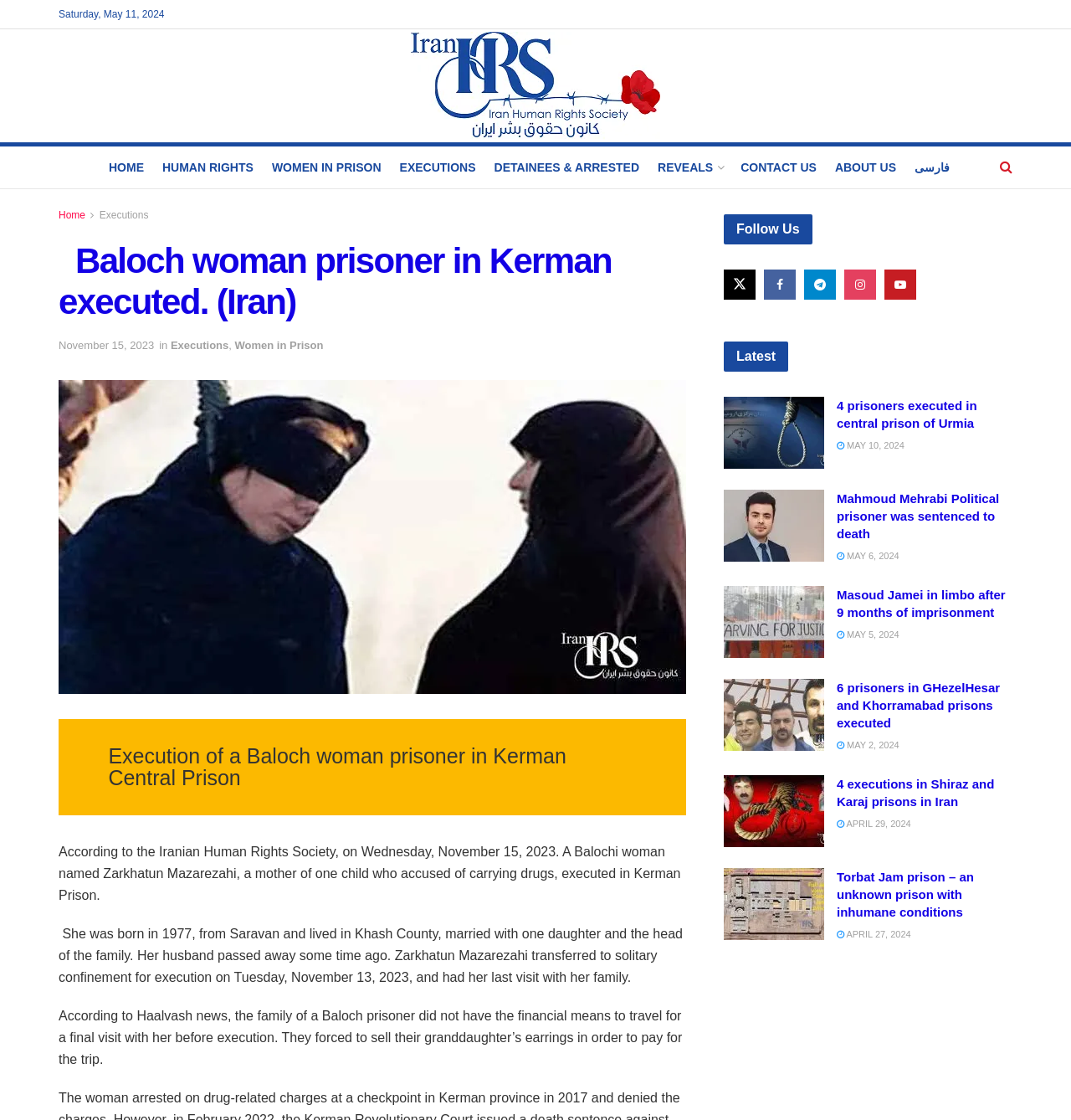Determine the bounding box coordinates of the section to be clicked to follow the instruction: "View the latest news about executions in Iran". The coordinates should be given as four float numbers between 0 and 1, formatted as [left, top, right, bottom].

[0.676, 0.305, 0.736, 0.332]